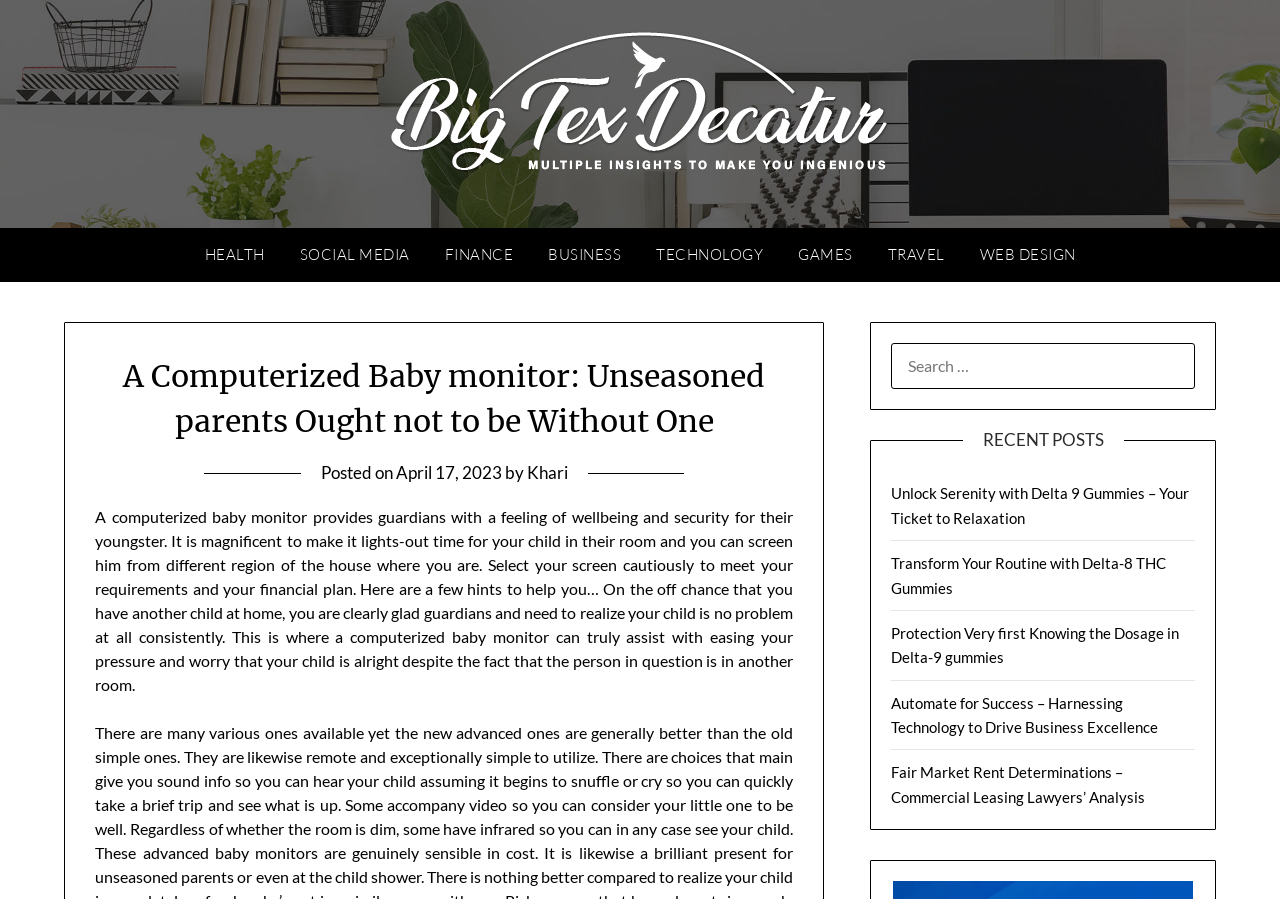Can you find the bounding box coordinates for the element that needs to be clicked to execute this instruction: "Visit the TECHNOLOGY page"? The coordinates should be given as four float numbers between 0 and 1, i.e., [left, top, right, bottom].

[0.5, 0.254, 0.609, 0.314]